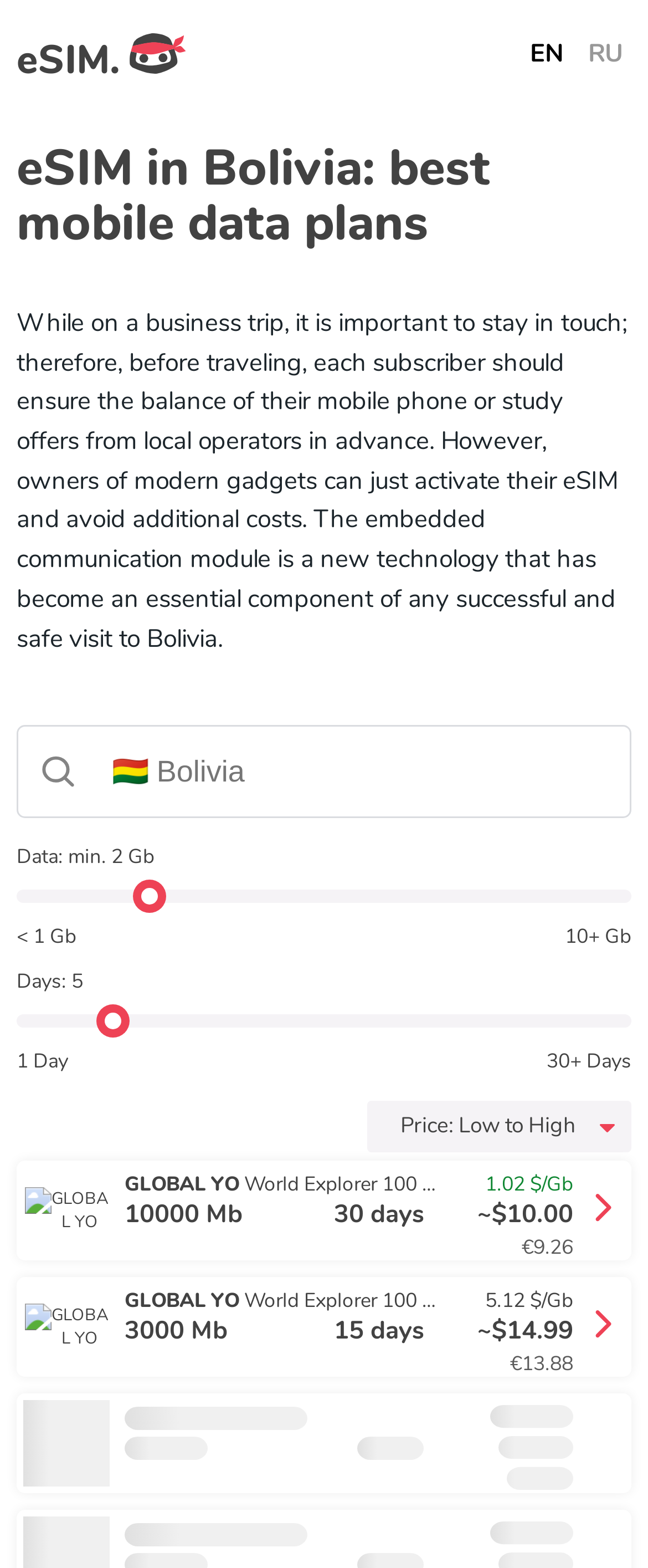Please determine the bounding box coordinates of the element to click in order to execute the following instruction: "Search for a country". The coordinates should be four float numbers between 0 and 1, specified as [left, top, right, bottom].

[0.026, 0.463, 0.974, 0.522]